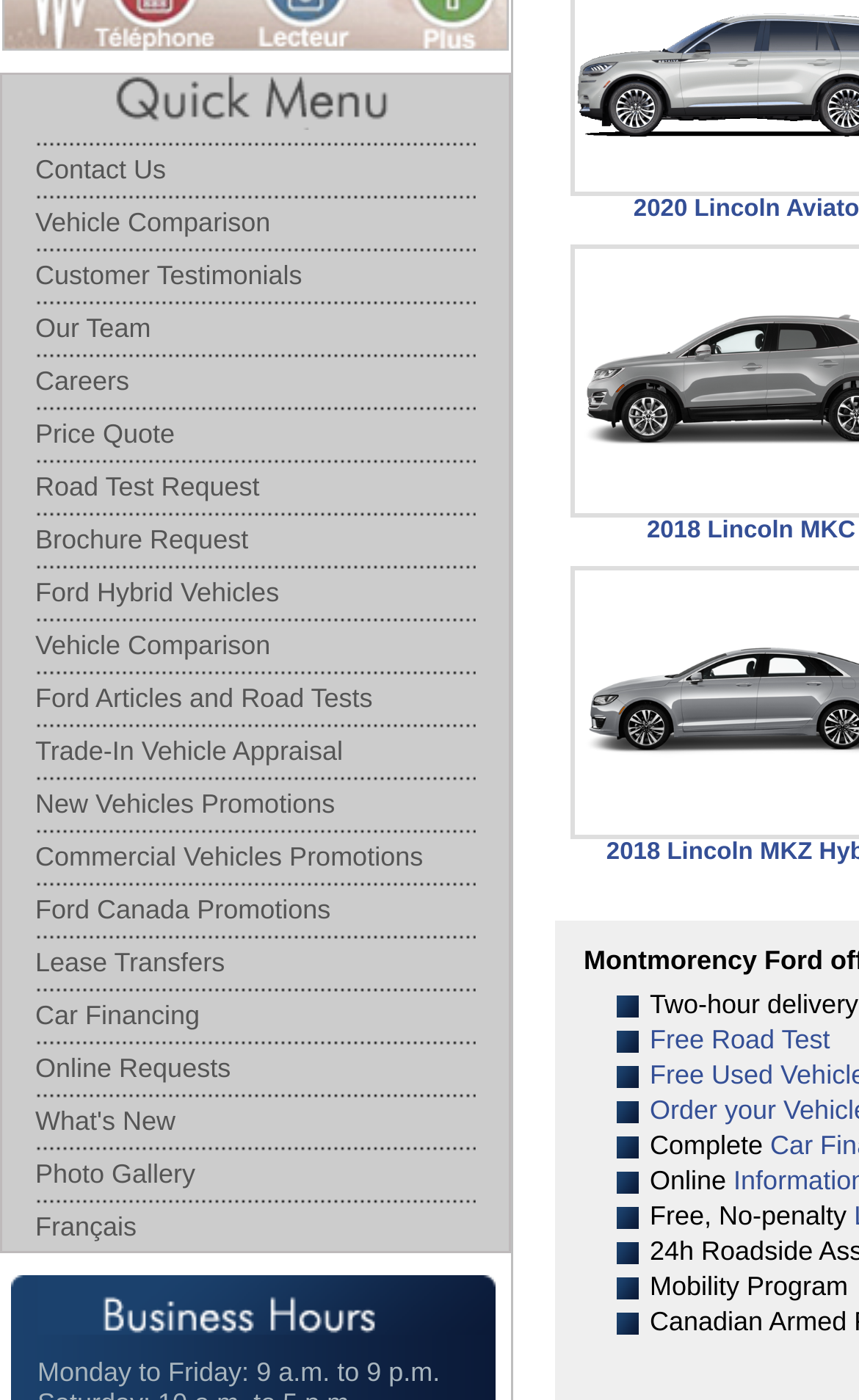Give a one-word or short phrase answer to this question: 
How many images are there on the webpage?

2